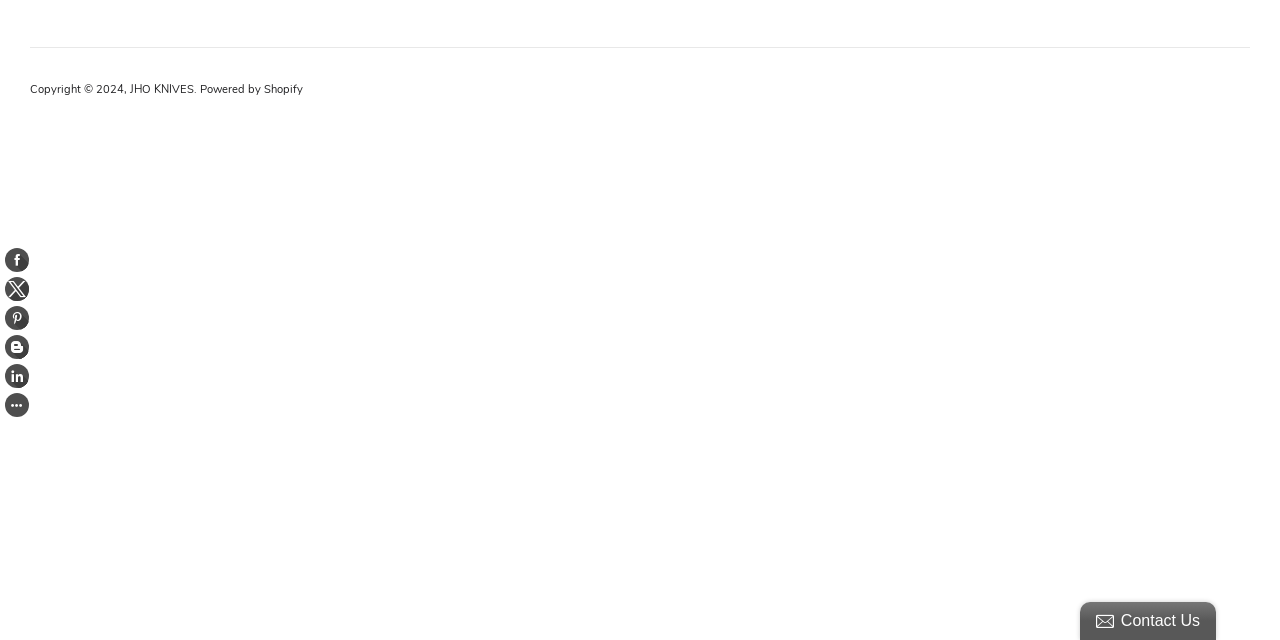Determine the bounding box coordinates for the HTML element described here: "Powered by Shopify".

[0.156, 0.128, 0.237, 0.151]